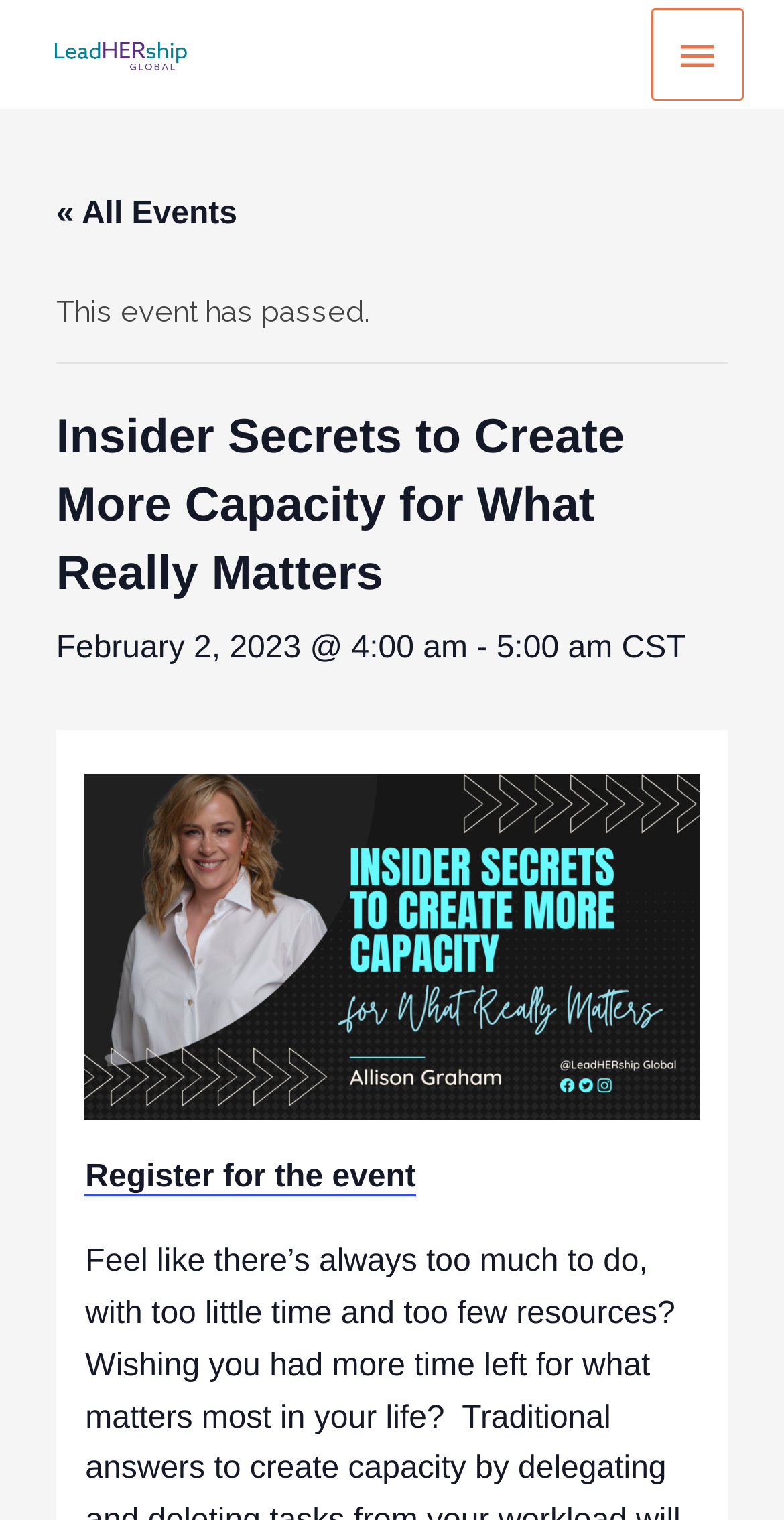Craft a detailed narrative of the webpage's structure and content.

The webpage appears to be an event registration page for "Insider Secrets to Create More Capacity for What Really Matters" hosted by LeadHERship Global. At the top left, there is a logo of LeadHERship Global, accompanied by a link to the organization's website. 

On the top right, there is a main menu button that, when expanded, reveals the primary menu. Below the logo, there is a link to view all events. 

The main content of the page is divided into sections. The first section announces that the event has passed. Below this announcement, there is a heading that displays the title of the event, "Insider Secrets to Create More Capacity for What Really Matters". 

Underneath the event title, there is a subheading that provides the date and time of the event, "February 2, 2023 @ 4:00 am - 5:00 am CST". 

Towards the bottom of the page, there is a call-to-action link to register for the event.